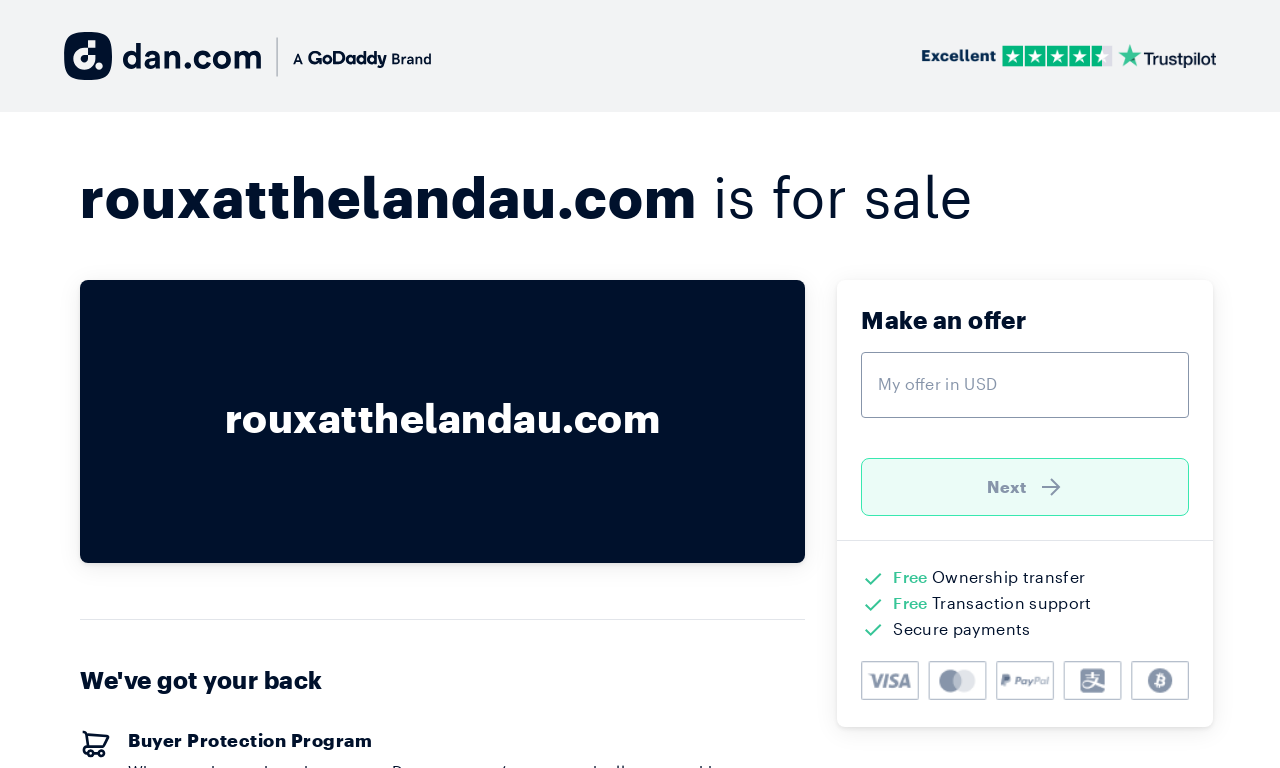What is the Trustpilot logo used for?
Craft a detailed and extensive response to the question.

The Trustpilot logo is often used to display ratings or reviews, and its presence on this webpage suggests that it may be used to show the seller's rating or review.